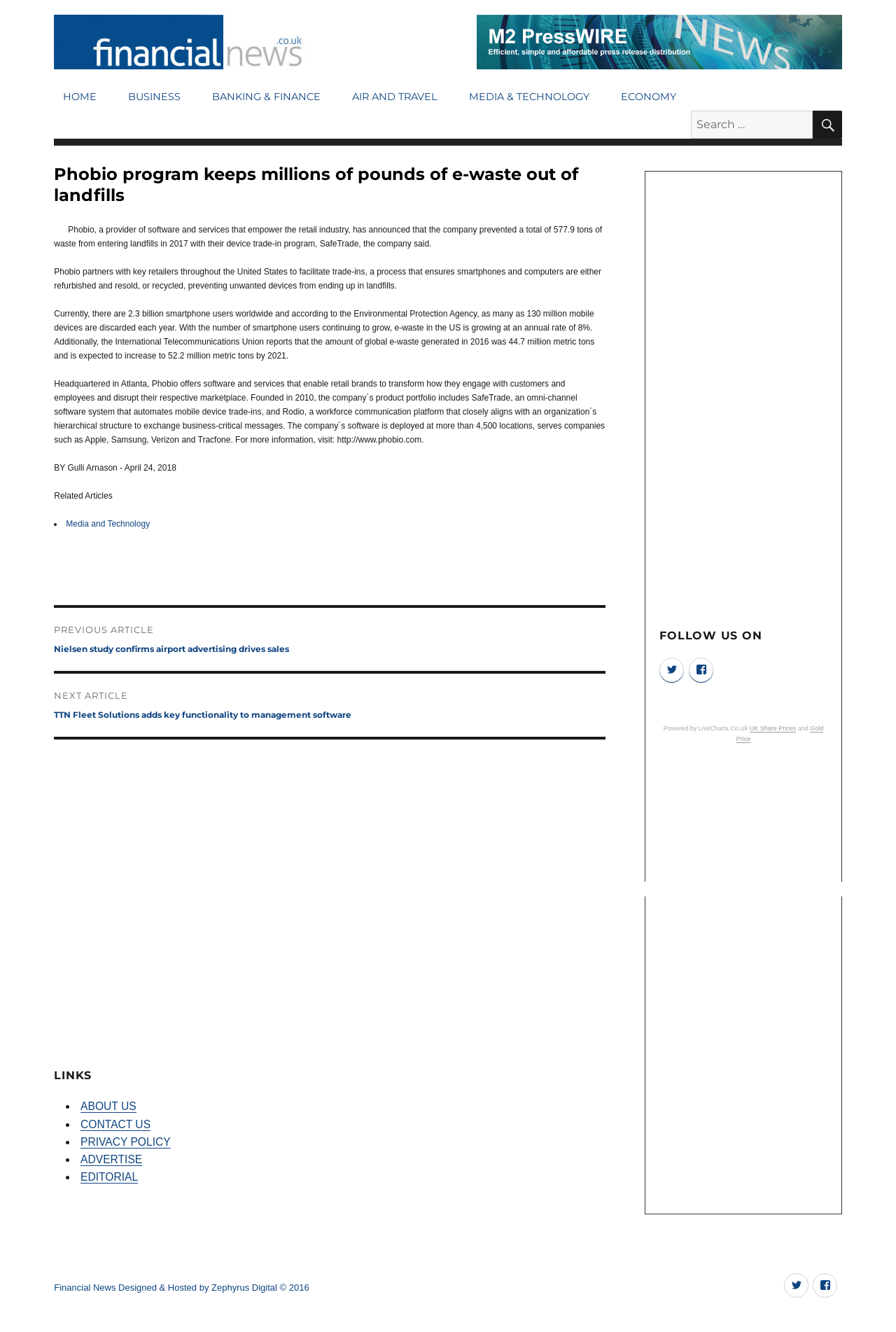Determine the bounding box coordinates of the clickable element to complete this instruction: "Go to HOME page". Provide the coordinates in the format of four float numbers between 0 and 1, [left, top, right, bottom].

[0.06, 0.063, 0.118, 0.083]